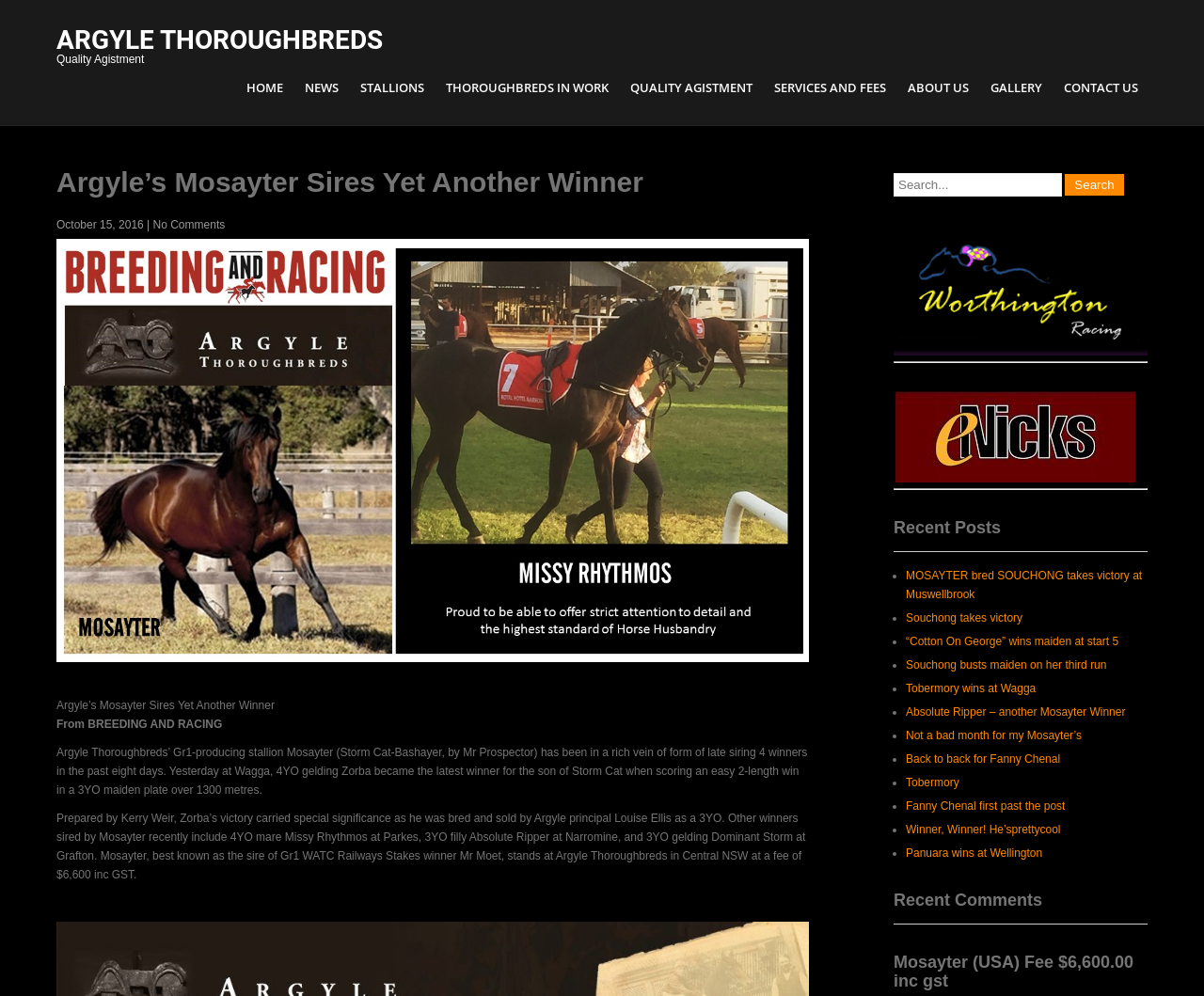Please find the bounding box coordinates of the section that needs to be clicked to achieve this instruction: "Click on the 'CONTACT US' link".

[0.876, 0.074, 0.953, 0.102]